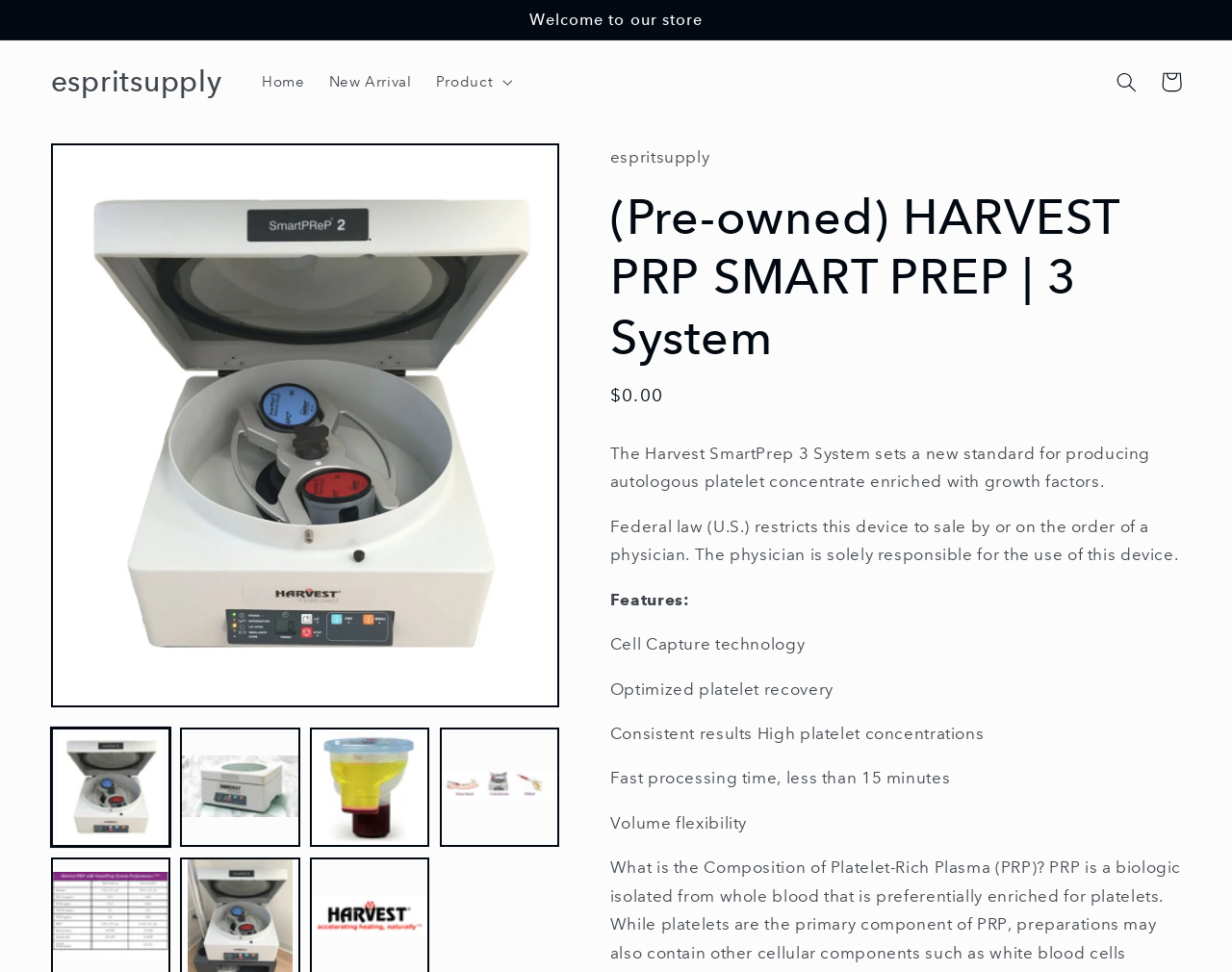With reference to the image, please provide a detailed answer to the following question: How many images are available in the gallery view?

There are four buttons to load images in the gallery view, labeled as 'Load image 1 in gallery view', 'Load image 2 in gallery view', 'Load image 3 in gallery view', and 'Load image 4 in gallery view', indicating that there are four images available.